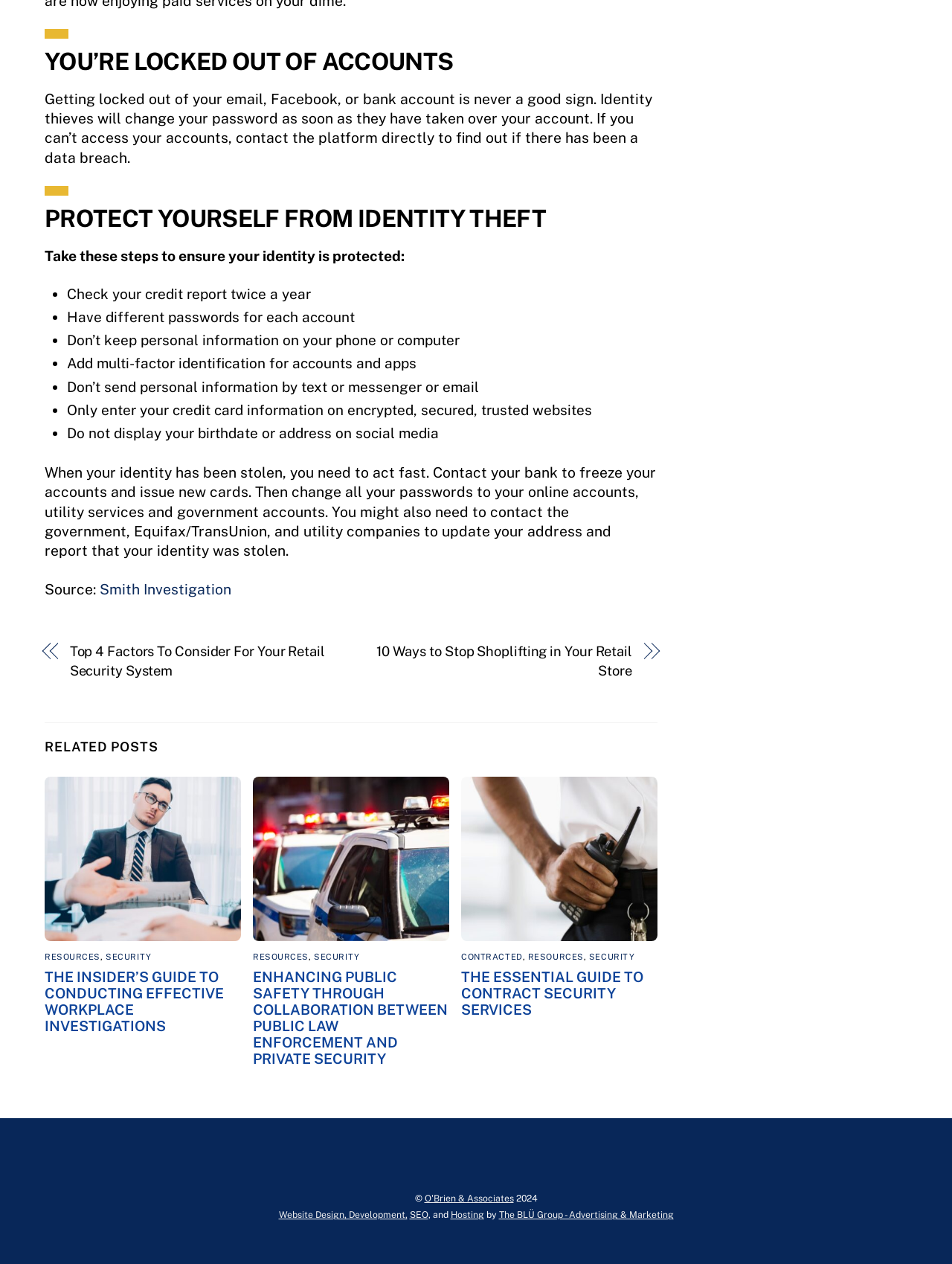Identify the coordinates of the bounding box for the element that must be clicked to accomplish the instruction: "Visit 'THE INSIDER’S GUIDE TO CONDUCTING EFFECTIVE WORKPLACE INVESTIGATIONS'".

[0.047, 0.766, 0.235, 0.818]